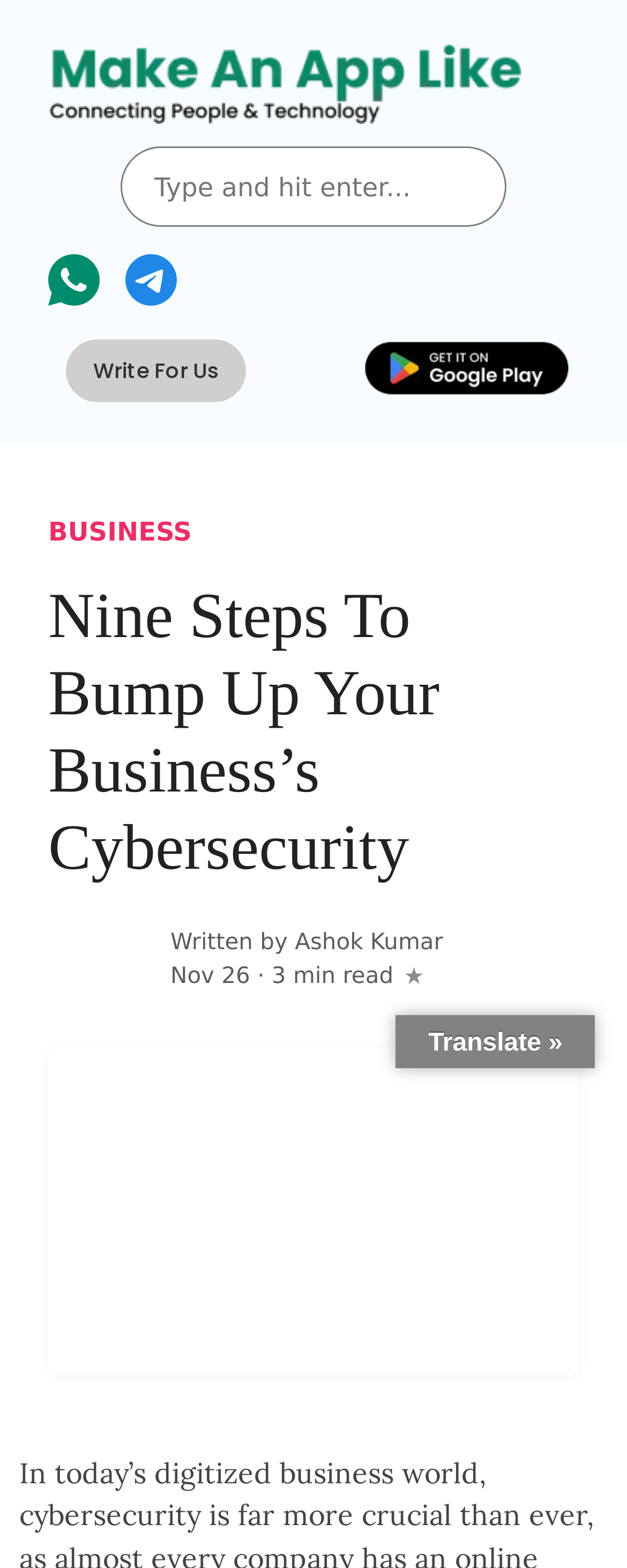Determine the bounding box coordinates for the clickable element to execute this instruction: "Read the article about Nine Steps To Bump Up Your Business’s Cybersecurity". Provide the coordinates as four float numbers between 0 and 1, i.e., [left, top, right, bottom].

[0.077, 0.368, 0.923, 0.565]